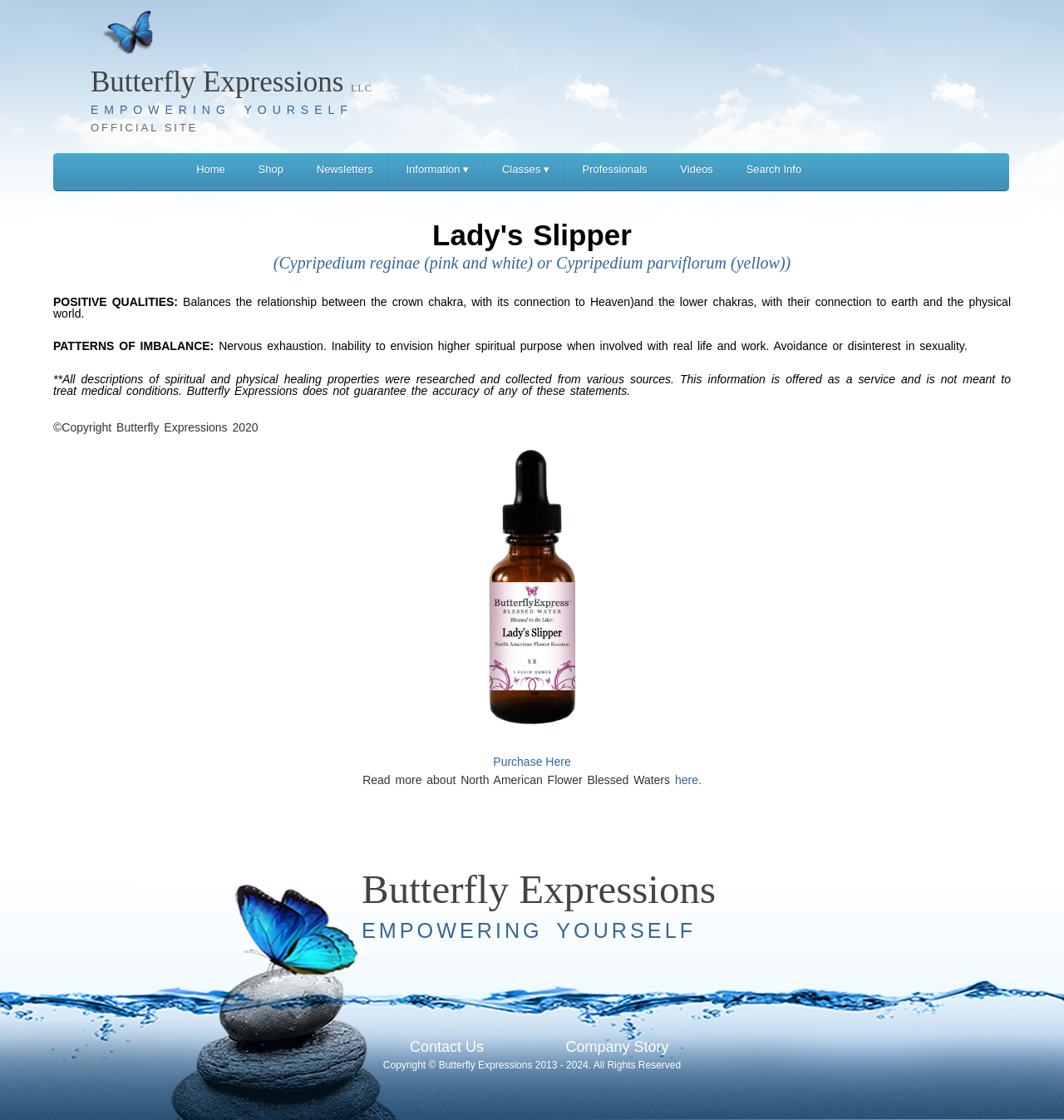Describe all visible elements and their arrangement on the webpage.

The webpage is about Butterfly Expressions, a company that empowers people through education and understanding of herbal and family health remedies. At the top left of the page, there is a small image, followed by the company name "LLC" and a tagline "EMPOWERING YOURSELF" in a larger font. Below this, there is a horizontal navigation menu with links to "Home", "Shop", "Newsletters", "Information", "Classes", "Professionals", "Videos", and "Search Info".

Below the navigation menu, there is a heading that describes a specific type of flower, Cypripedium reginae or Cypripedium parviflorum, with its positive qualities and patterns of imbalance. The text explains how the flower balances the relationship between the crown chakra and the lower chakras, and its effects on nervous exhaustion and spiritual purpose.

Further down, there is a disclaimer stating that the descriptions of spiritual and physical healing properties are researched and collected from various sources, and are not meant to treat medical conditions. The company's copyright information is also displayed.

On the right side of the page, there is a section dedicated to Lady's Slipper, with an image of the flower and a link to purchase it. Below this, there is a text about North American Flower Blessed Waters, with a link to read more.

At the bottom of the page, there is a footer section with the company name and tagline repeated, followed by links to "Contact Us" and "Company Story", and finally, the company's copyright information is displayed again.